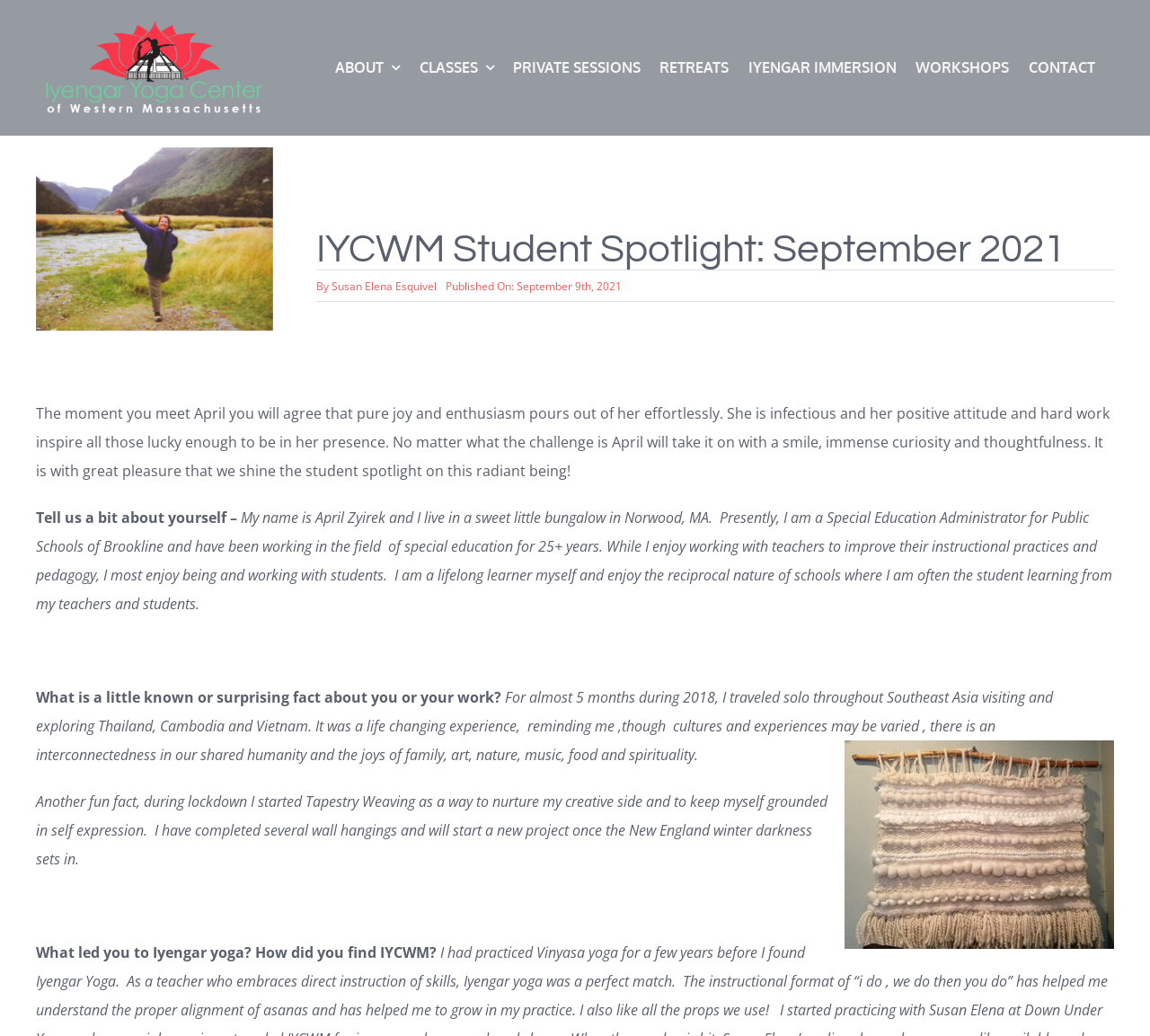Explain the webpage in detail, including its primary components.

This webpage is about a student spotlight, specifically featuring April, a student at the Iyengar Yoga Center of Western Massachusetts. At the top left corner, there is a logo of the yoga center, accompanied by an image of the center. 

Below the logo, there is a navigation menu with links to various sections of the website, including "ABOUT", "CLASSES", "PRIVATE SESSIONS", "RETREATS", "IYENGAR IMMERSION", "WORKSHOPS", and "CONTACT". 

The main content of the webpage is divided into sections, with headings and paragraphs of text. The title "IYCWM Student Spotlight: September 2021" is prominently displayed, followed by the author's name, "Susan Elena Esquivel", and the publication date, "September 9th, 2021". 

The main text describes April's personality, attitude, and work ethic, highlighting her infectious positivity and enthusiasm. Below this, there is a section where April introduces herself, sharing her background, work experience, and interests. 

The webpage also includes sections where April shares a little-known fact about herself, which is her solo travel experience in Southeast Asia, and another fun fact about her hobby of tapestry weaving. Finally, there is a section where April talks about what led her to Iyengar yoga and how she found the Iyengar Yoga Center of Western Massachusetts.